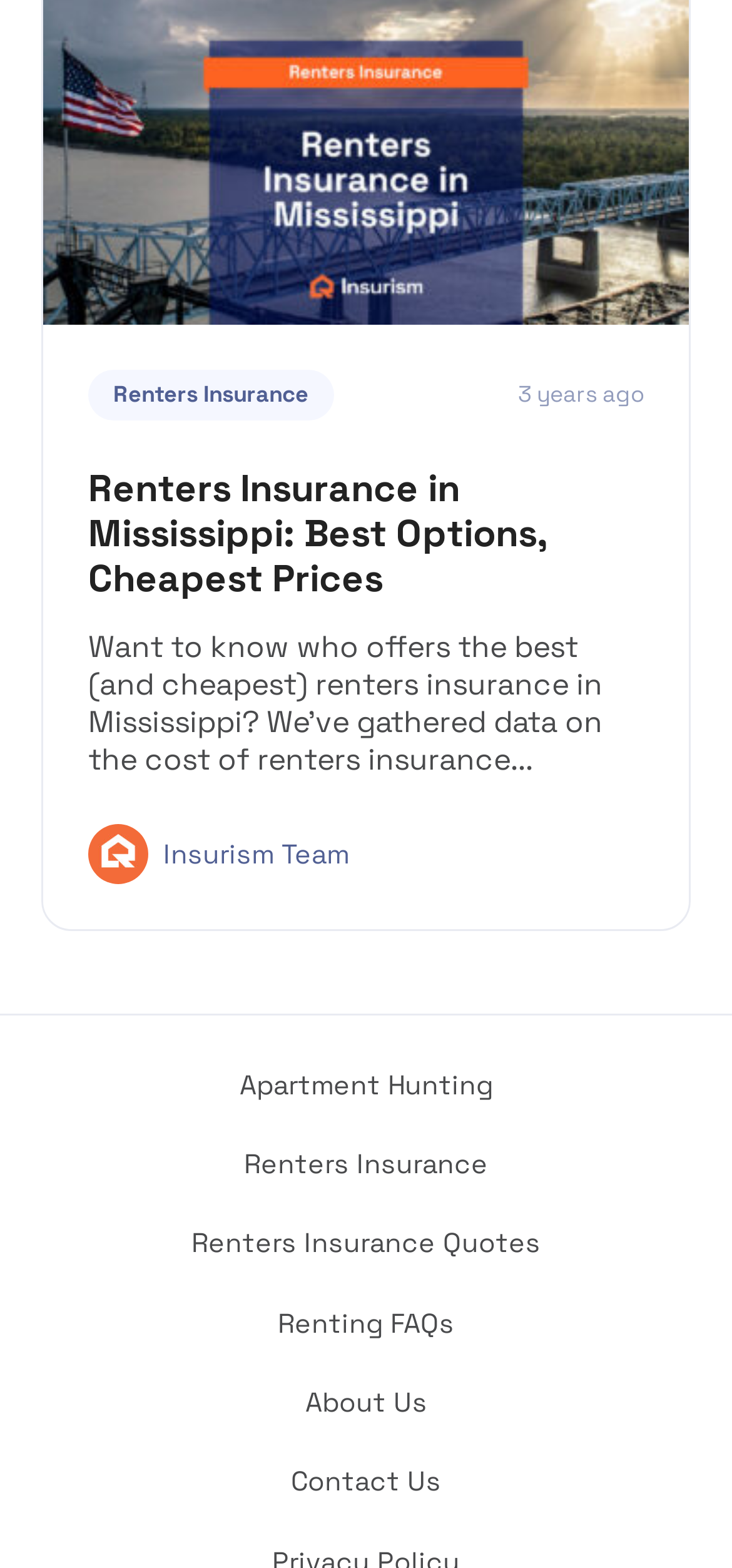Locate the bounding box coordinates of the segment that needs to be clicked to meet this instruction: "Learn about Insurism Team".

[0.223, 0.535, 0.477, 0.555]